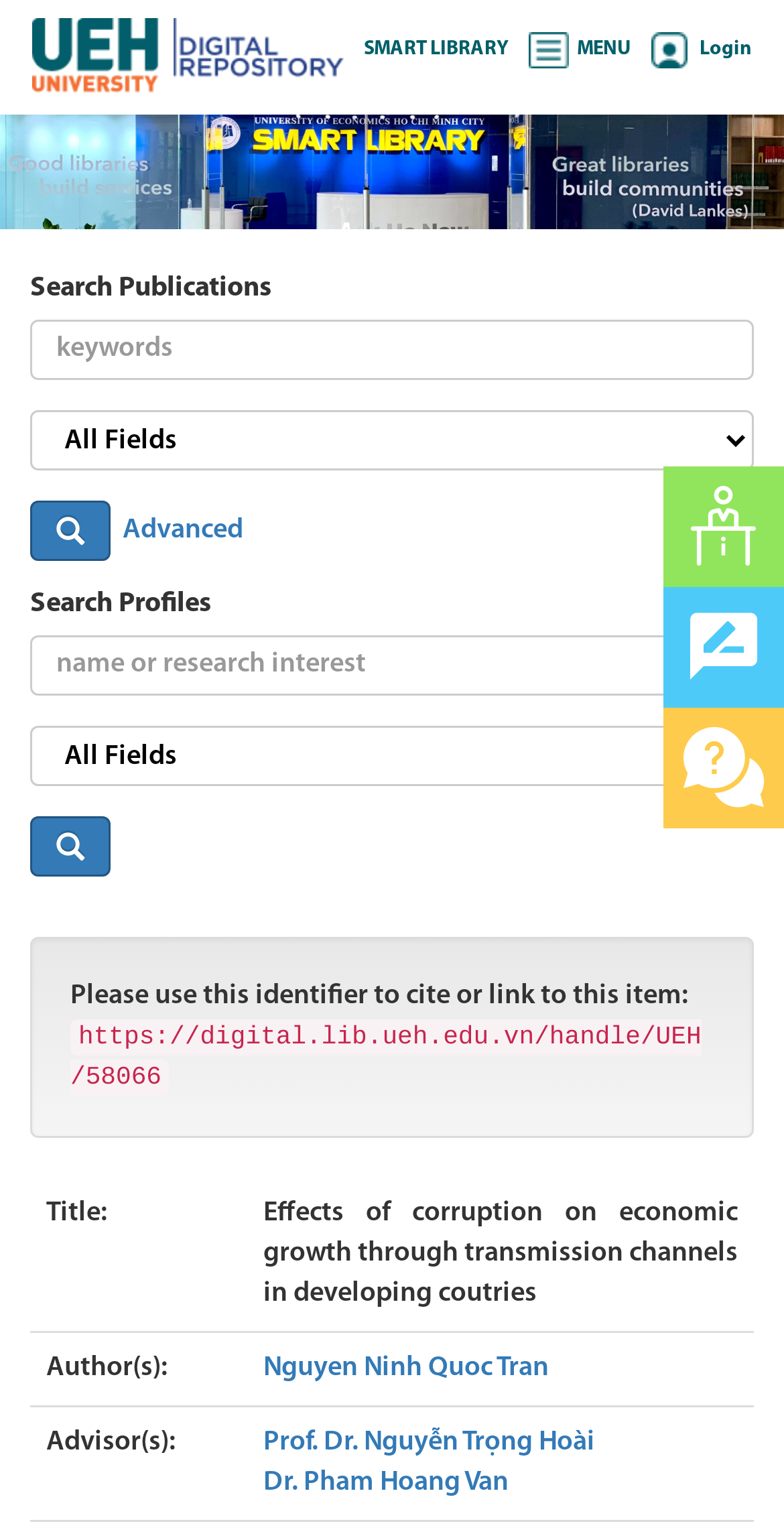Analyze the image and give a detailed response to the question:
How many advisors are listed?

I found the number of advisors by looking at the gridcell element with the text 'Advisor(s):' and its corresponding gridcell element with the text 'Prof. Dr. Nguyễn Trọng Hoài Dr. Pham Hoang Van'. There are two names listed, so there are two advisors.